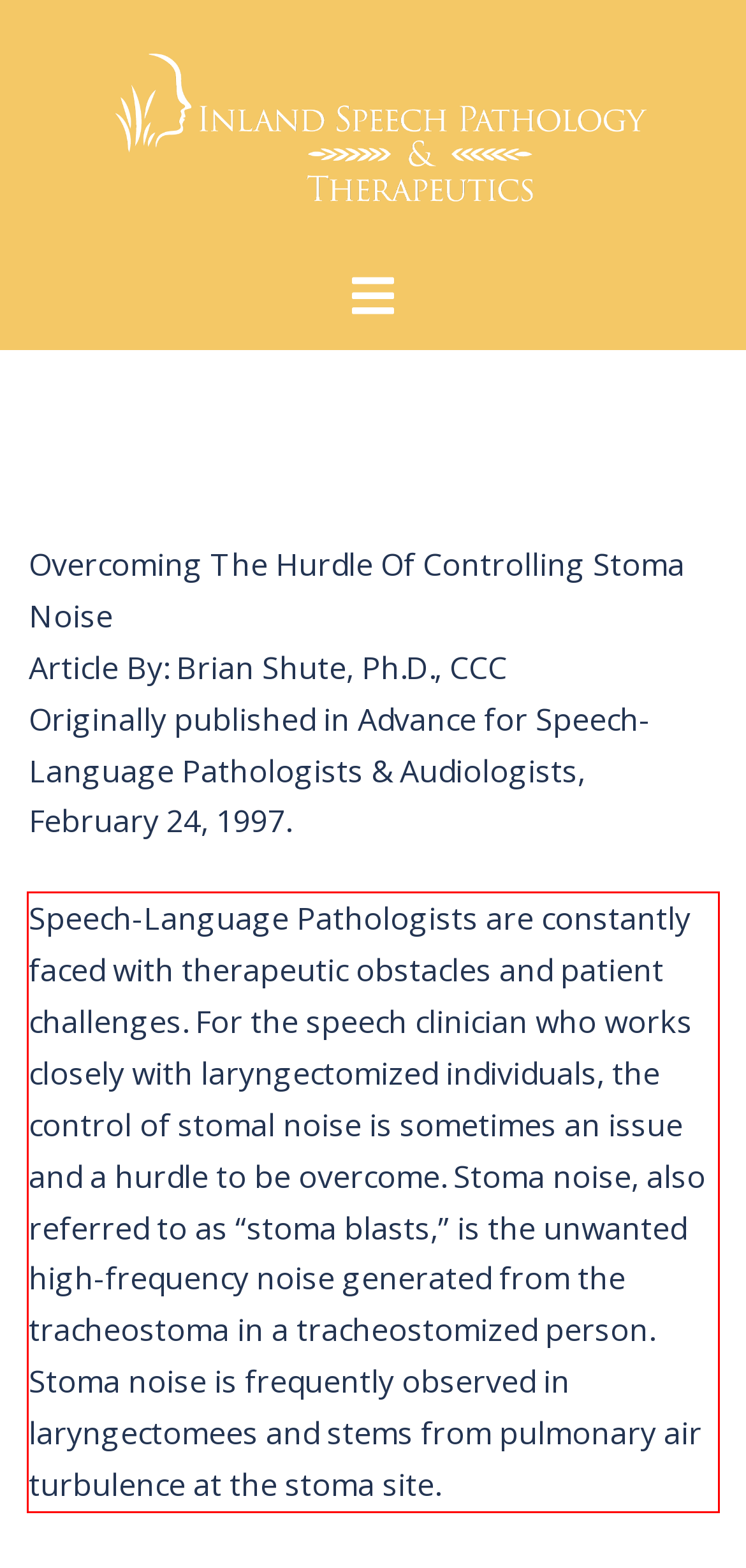Review the webpage screenshot provided, and perform OCR to extract the text from the red bounding box.

Speech-Language Pathologists are constantly faced with therapeutic obstacles and patient challenges. For the speech clinician who works closely with laryngectomized individuals, the control of stomal noise is sometimes an issue and a hurdle to be overcome. Stoma noise, also referred to as “stoma blasts,” is the unwanted high-frequency noise generated from the tracheostoma in a tracheostomized person. Stoma noise is frequently observed in laryngectomees and stems from pulmonary air turbulence at the stoma site.